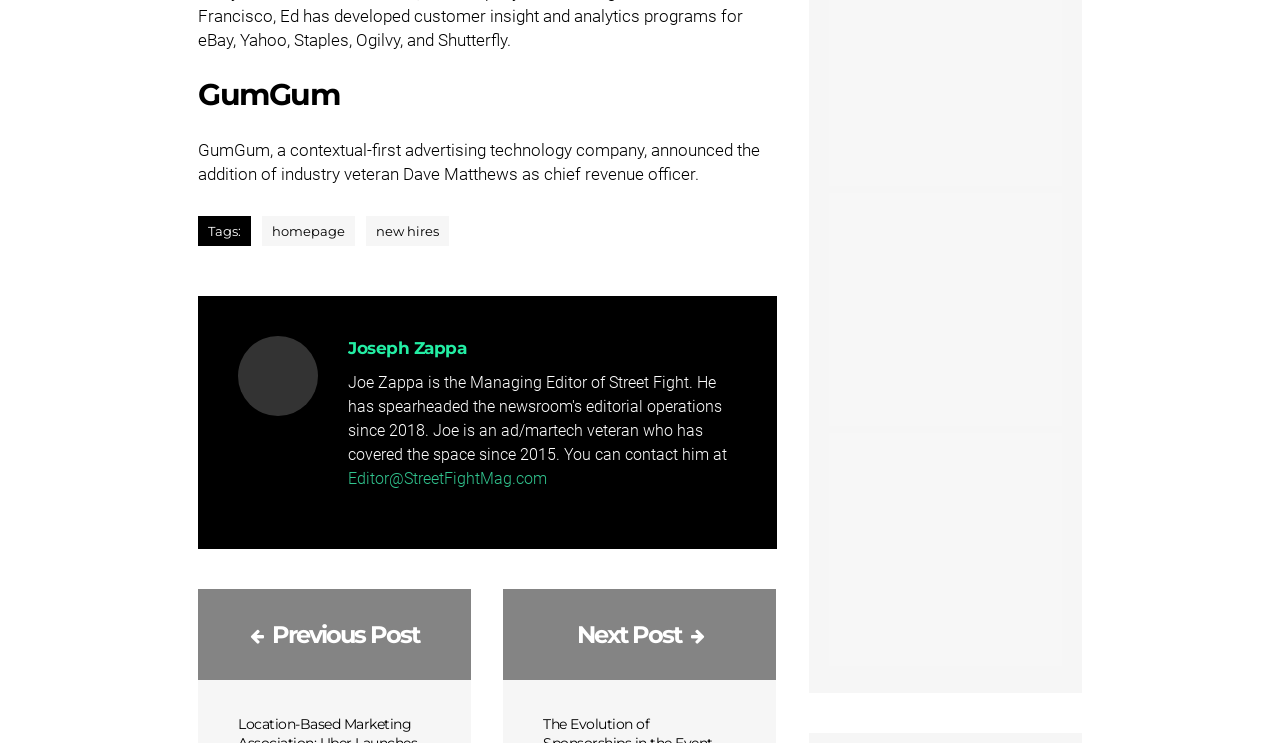What is the link text above 'Previous Post'?
Please use the image to provide an in-depth answer to the question.

The link text above 'Previous Post' is 'homepage' which is located at the top of the webpage with a bounding box coordinate of [0.205, 0.29, 0.277, 0.331].